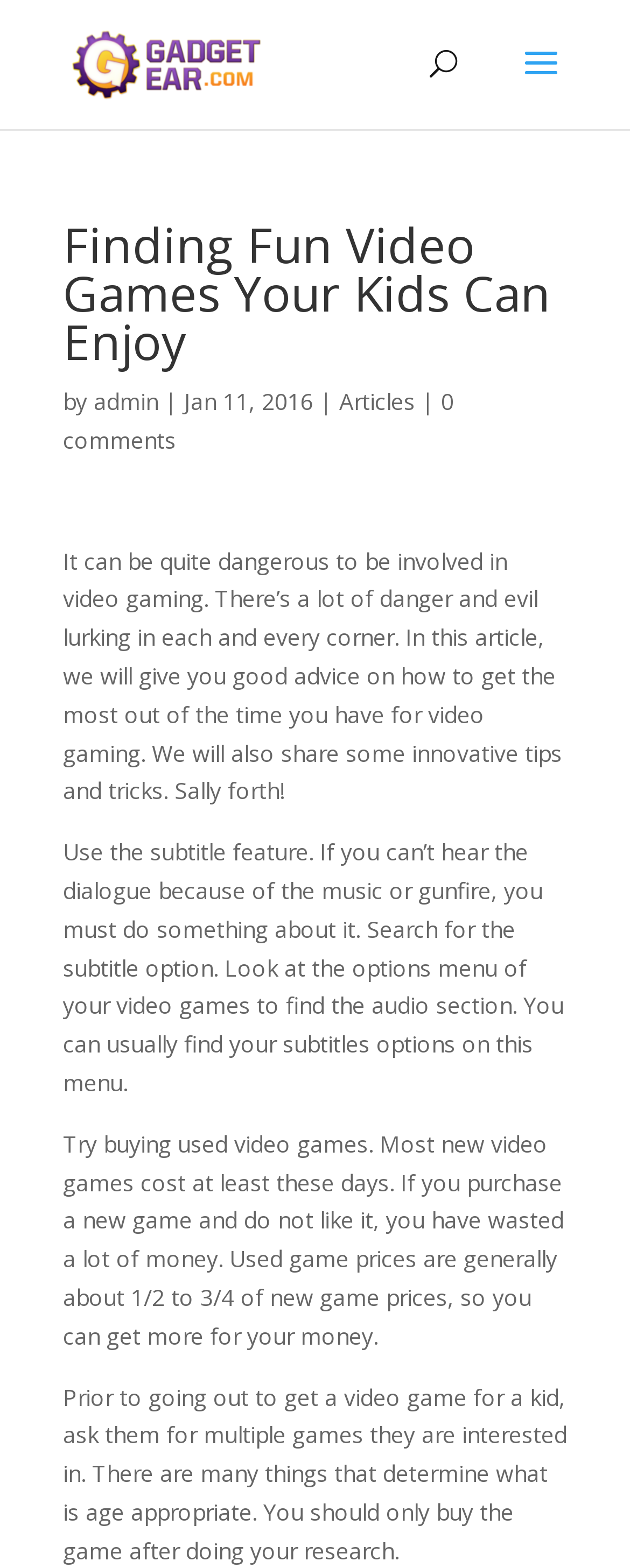Provide the bounding box coordinates for the UI element that is described by this text: "admin". The coordinates should be in the form of four float numbers between 0 and 1: [left, top, right, bottom].

[0.149, 0.246, 0.251, 0.266]